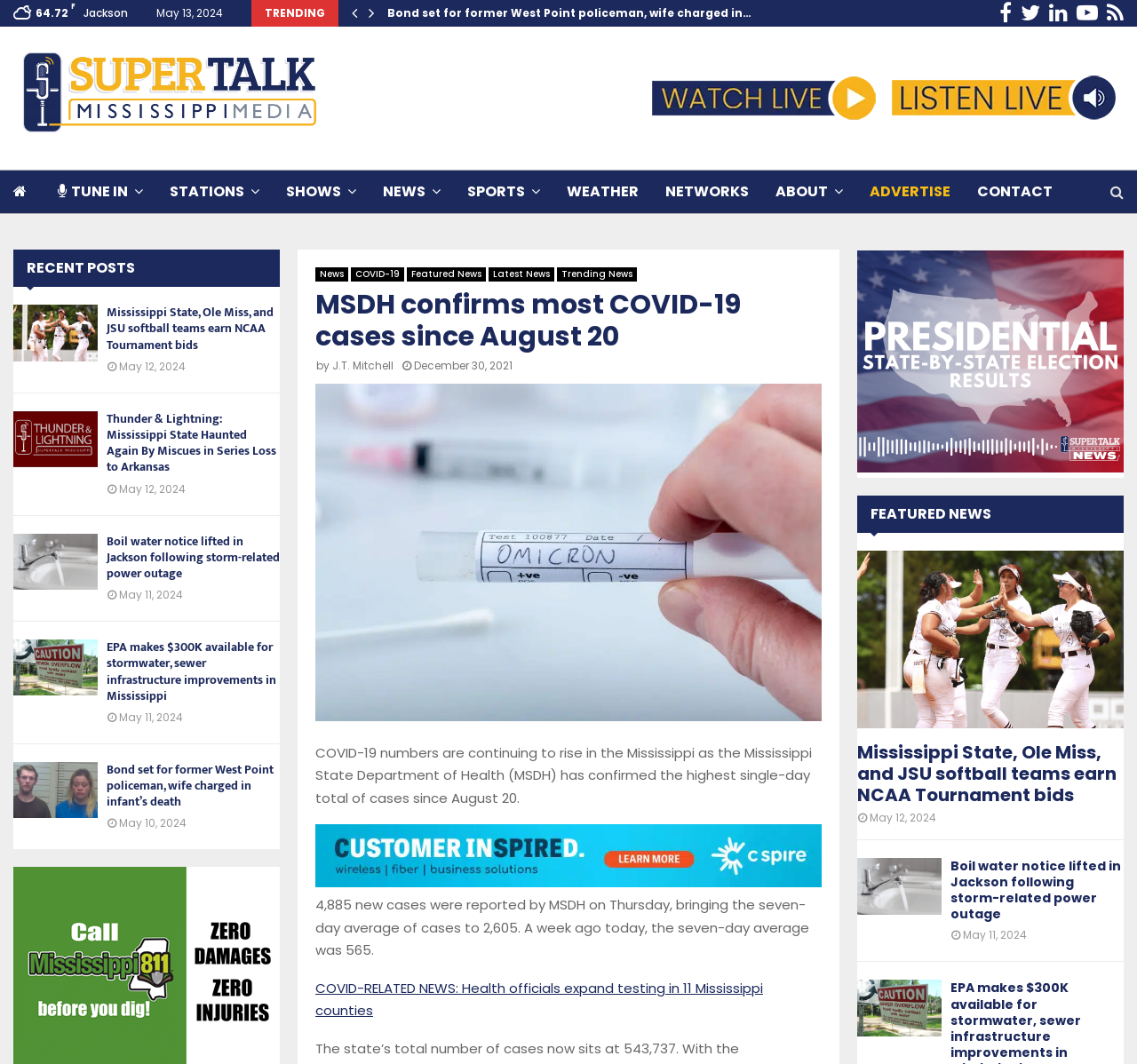Please respond to the question using a single word or phrase:
What is the trending news topic?

COVID-19